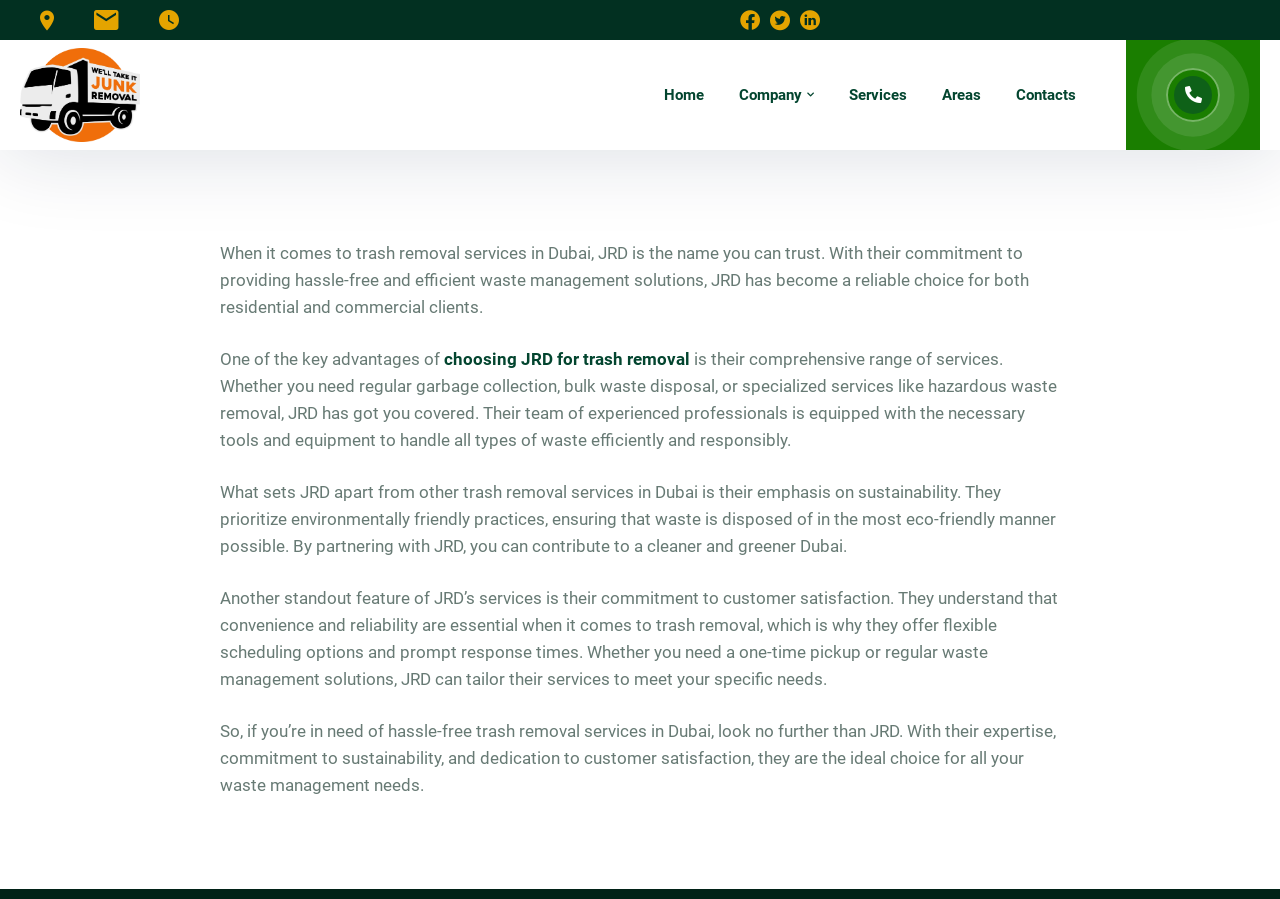From the details in the image, provide a thorough response to the question: What is the benefit of partnering with JRD for waste management?

According to the webpage, by partnering with JRD, customers can contribute to a cleaner and greener Dubai, as JRD prioritizes environmentally friendly practices in their waste management services.